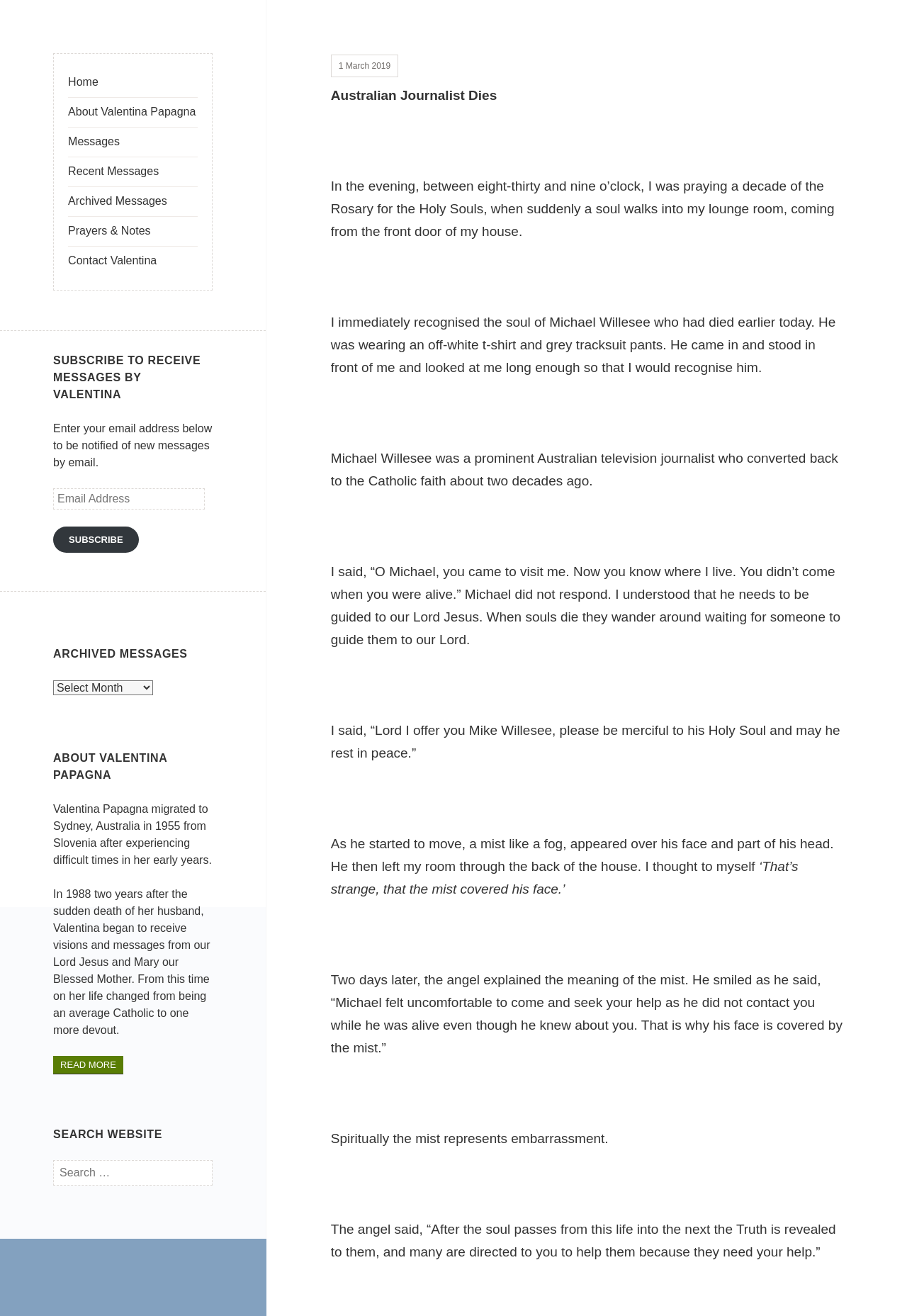Please find the bounding box coordinates of the element that needs to be clicked to perform the following instruction: "View archived messages". The bounding box coordinates should be four float numbers between 0 and 1, represented as [left, top, right, bottom].

[0.059, 0.517, 0.169, 0.528]